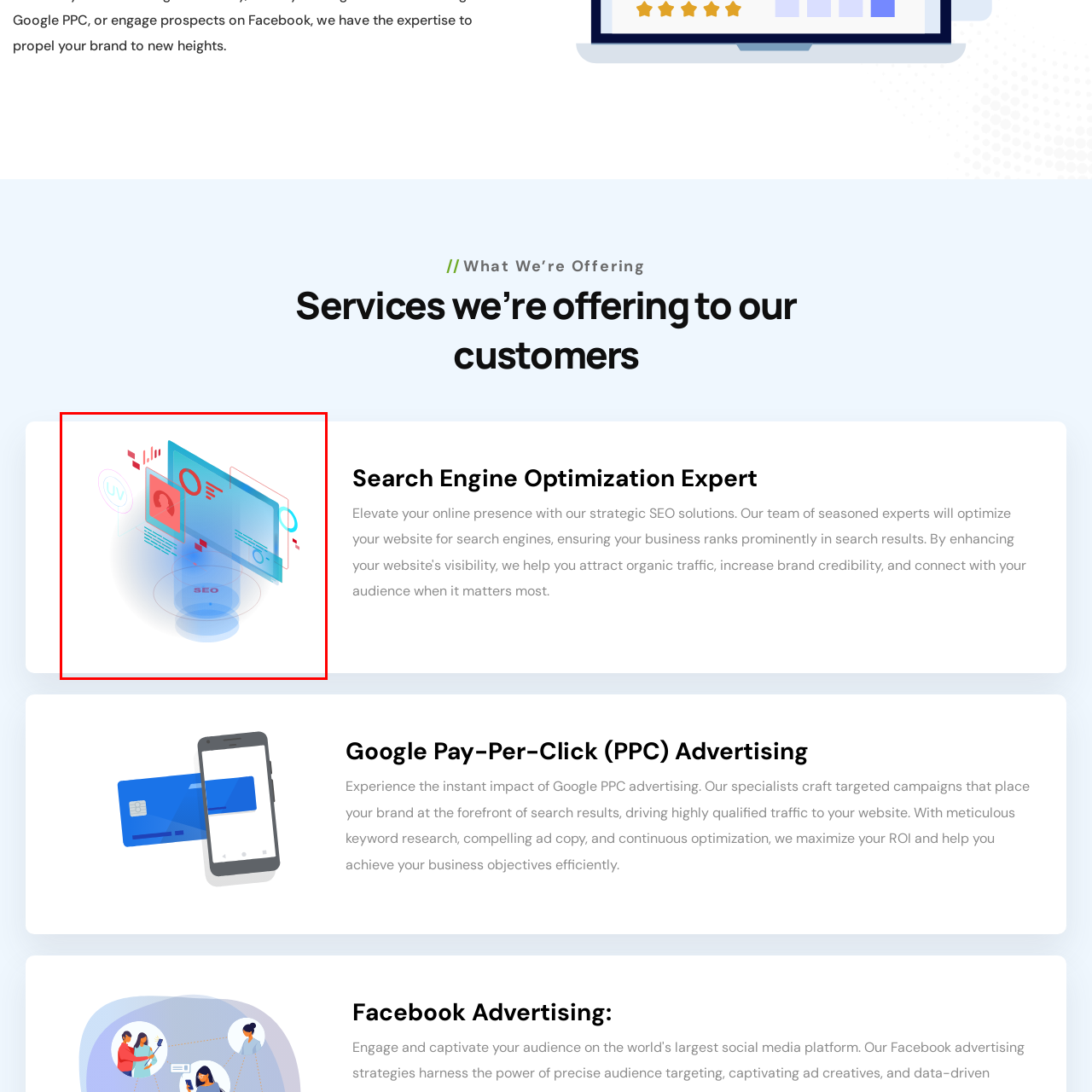What is the term prominently displayed in the foreground?  
Look closely at the image marked by the red border and give a detailed response rooted in the visual details found within the image.

The term 'SEO' is prominently displayed in the foreground of the image, rendered in bold letters, indicating the focus on optimizing online visibility.